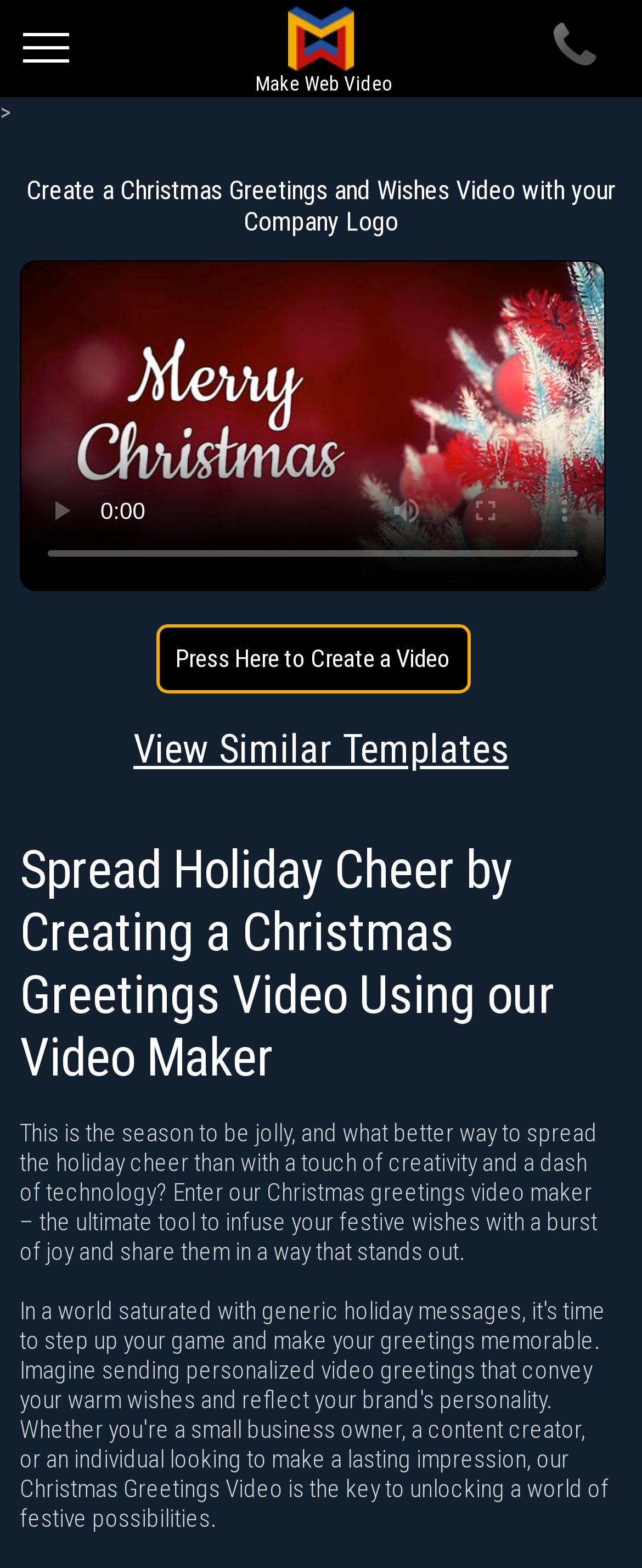Identify the bounding box of the UI element described as follows: "Create a Video". Provide the coordinates as four float numbers in the range of 0 to 1 [left, top, right, bottom].

[0.013, 0.11, 0.987, 0.163]